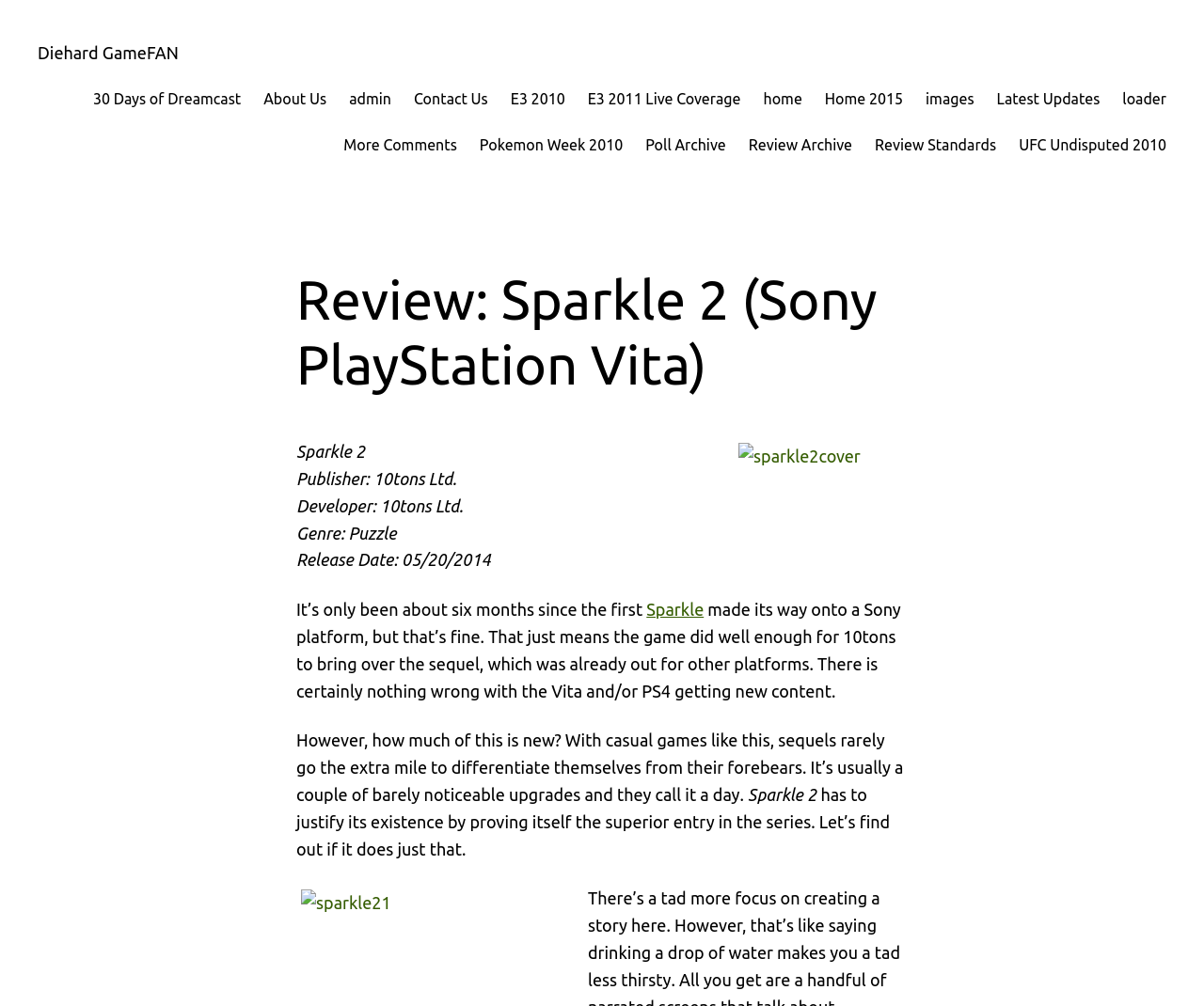Respond with a single word or short phrase to the following question: 
What is the genre of the game Sparkle 2?

Puzzle